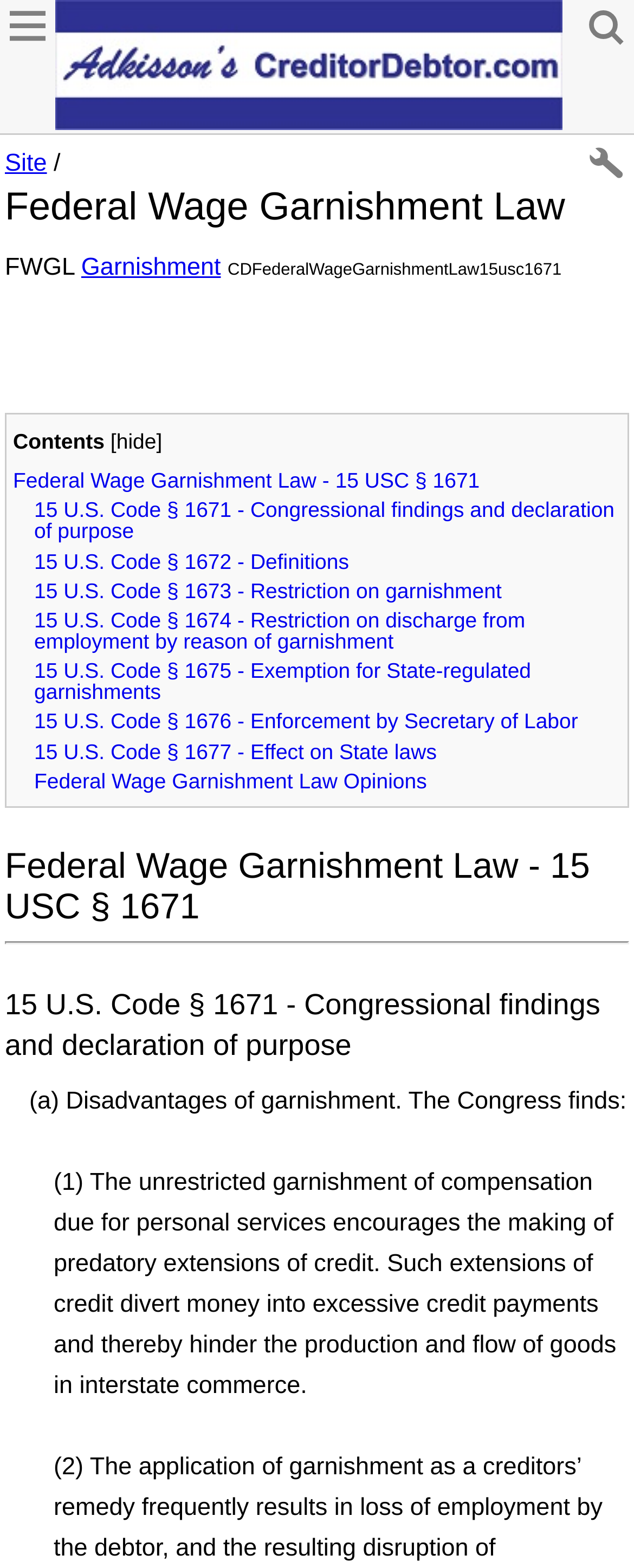Summarize the contents and layout of the webpage in detail.

The webpage is about Federal Wage Garnishment Law, specifically focusing on creditor-debtor judgment enforcement and collection. At the top-left corner, there is a logo of CreditorDebtor.com, accompanied by a link to the website. Next to the logo, there is a link to the "Site" section. 

Below the logo, there is a heading that reads "Federal Wage Garnishment Law" in a prominent font size. Underneath the heading, there is a brief abbreviation "FWGL" followed by a link to "Garnishment". 

On the left side of the page, there is a table of contents with links to different sections of the Federal Wage Garnishment Law, including "15 USC § 1671", "15 U.S. Code § 1672 - Definitions", "15 U.S. Code § 1673 - Restriction on garnishment", and so on. 

The main content of the page starts with a heading "Federal Wage Garnishment Law - 15 USC § 1671", followed by a horizontal separator line. Below the separator, there is another heading "15 U.S. Code § 1671 - Congressional findings and declaration of purpose". 

The page then presents the content of the law, including section (a) "Disadvantages of garnishment", which explains the congressional findings on the negative effects of unrestricted garnishment. The text is divided into paragraphs, with the first paragraph explaining how predatory extensions of credit can hinder the production and flow of goods in interstate commerce.